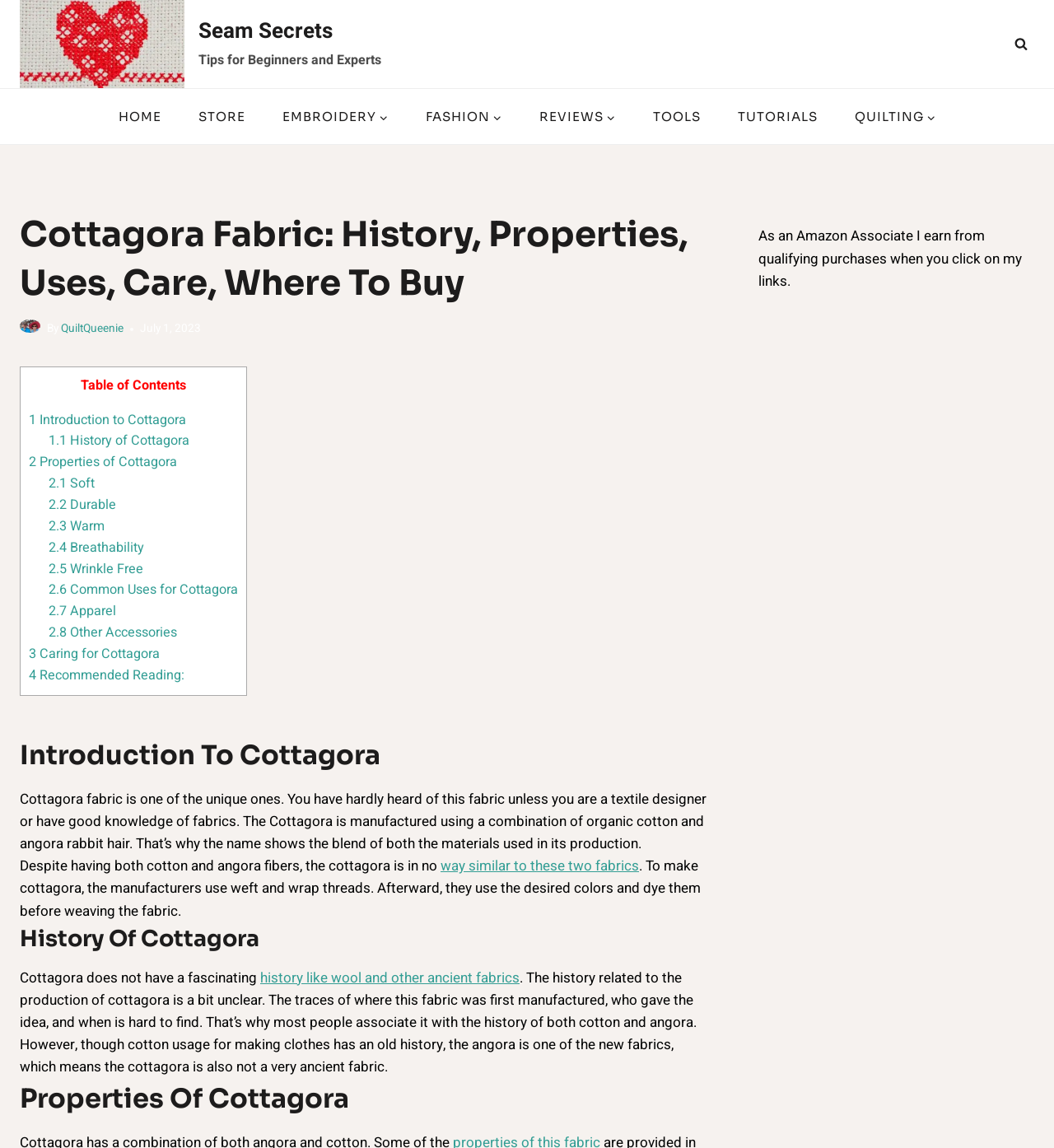What is the purpose of the 'View Search Form' button?
Deliver a detailed and extensive answer to the question.

The 'View Search Form' button is located at the top right corner of the webpage, and its purpose is to allow users to view the search form, which is not expanded by default.